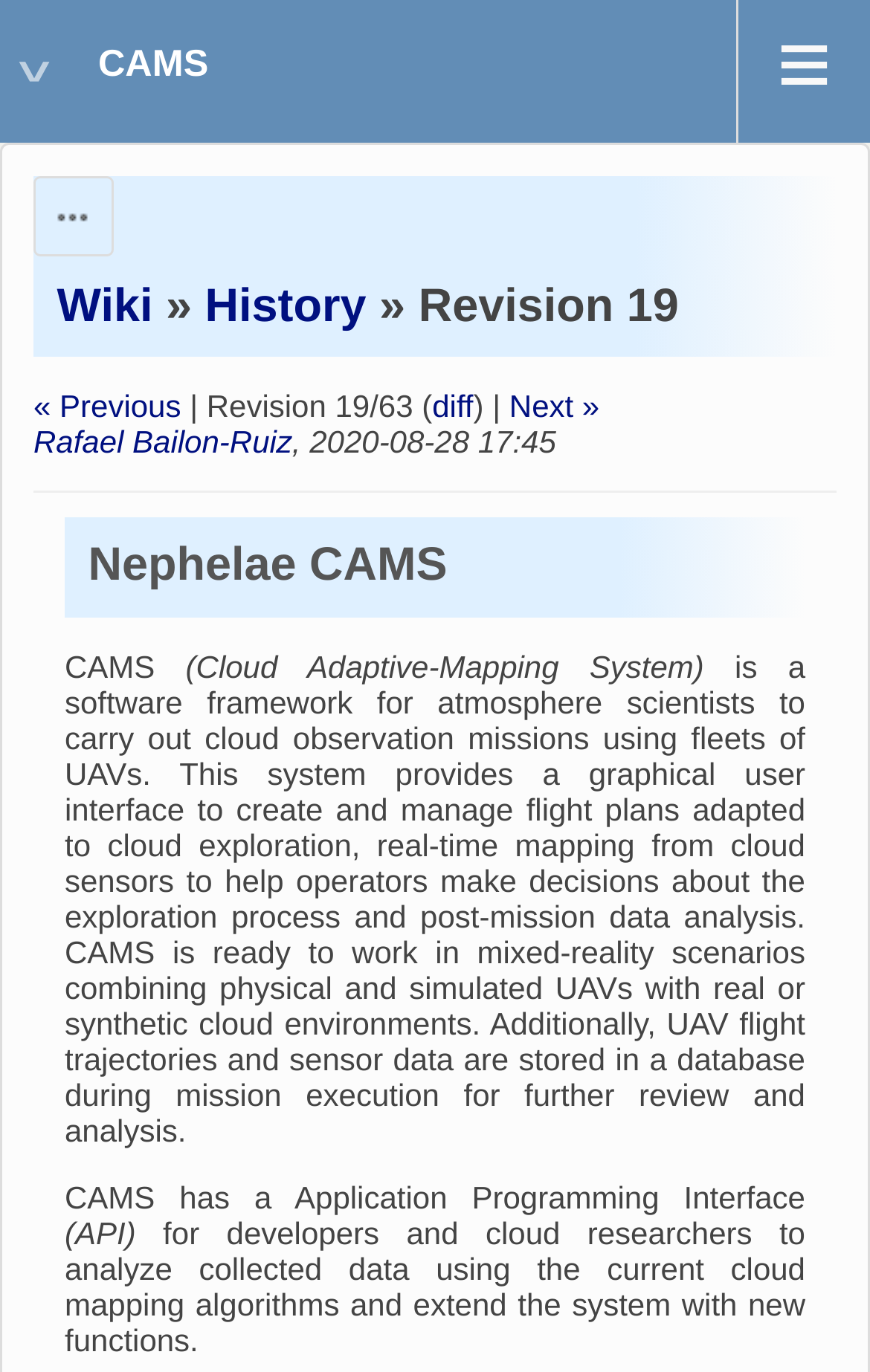What is stored in the database during mission execution?
Answer the question with a detailed explanation, including all necessary information.

According to the static text, UAV flight trajectories and sensor data are stored in a database during mission execution for further review and analysis.